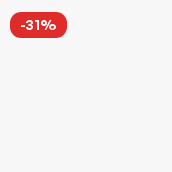Please analyze the image and give a detailed answer to the question:
What type of product is this?

The presence of the red badge with a discount percentage suggests that the product is a promotional item or on sale, reflecting a reduced price from the original cost. This type of visual element is typically used to highlight special offers or discounts.